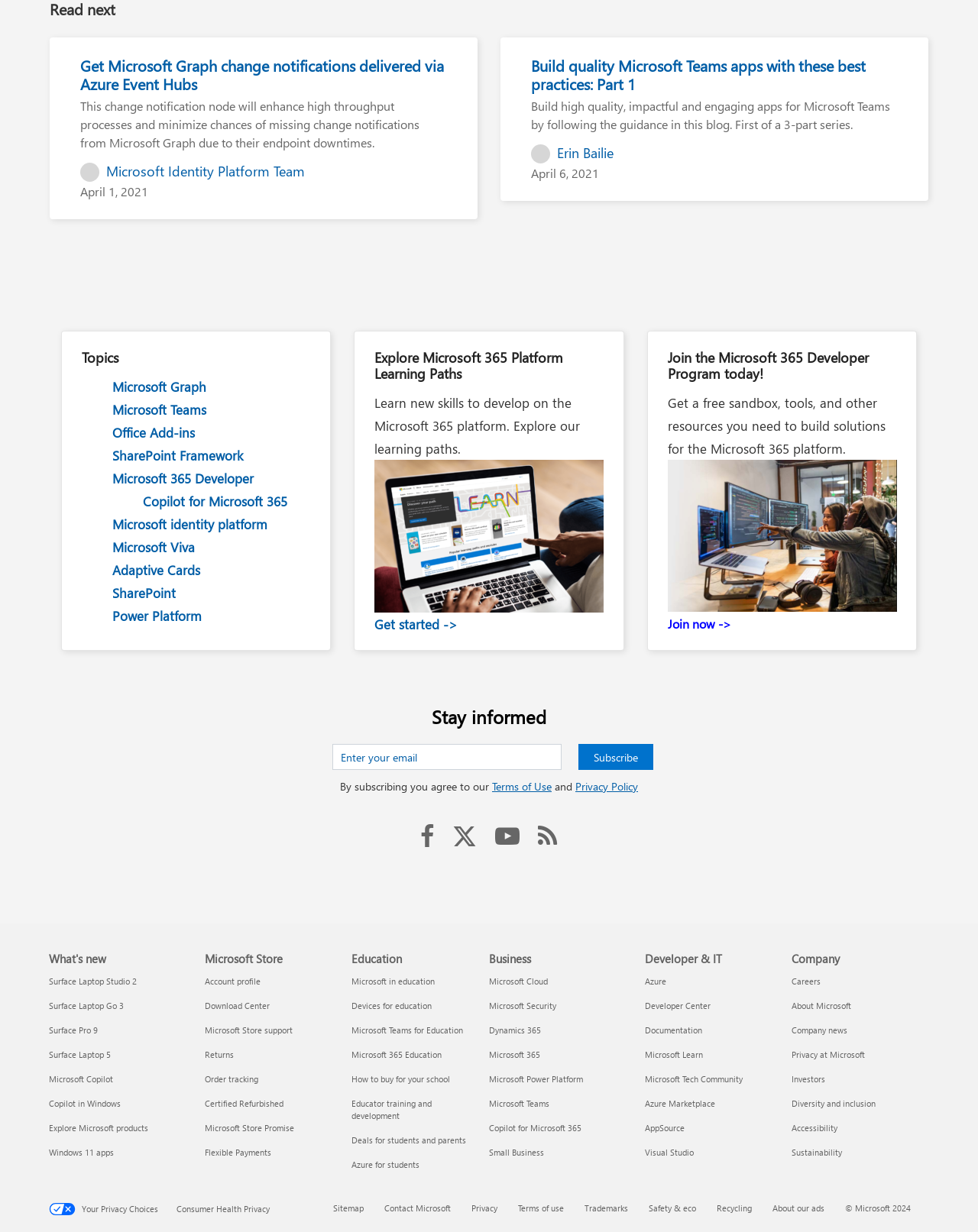What is the purpose of the 'Join the Microsoft 365 Developer Program today!' section?
Please use the image to provide a one-word or short phrase answer.

To get a free sandbox and tools